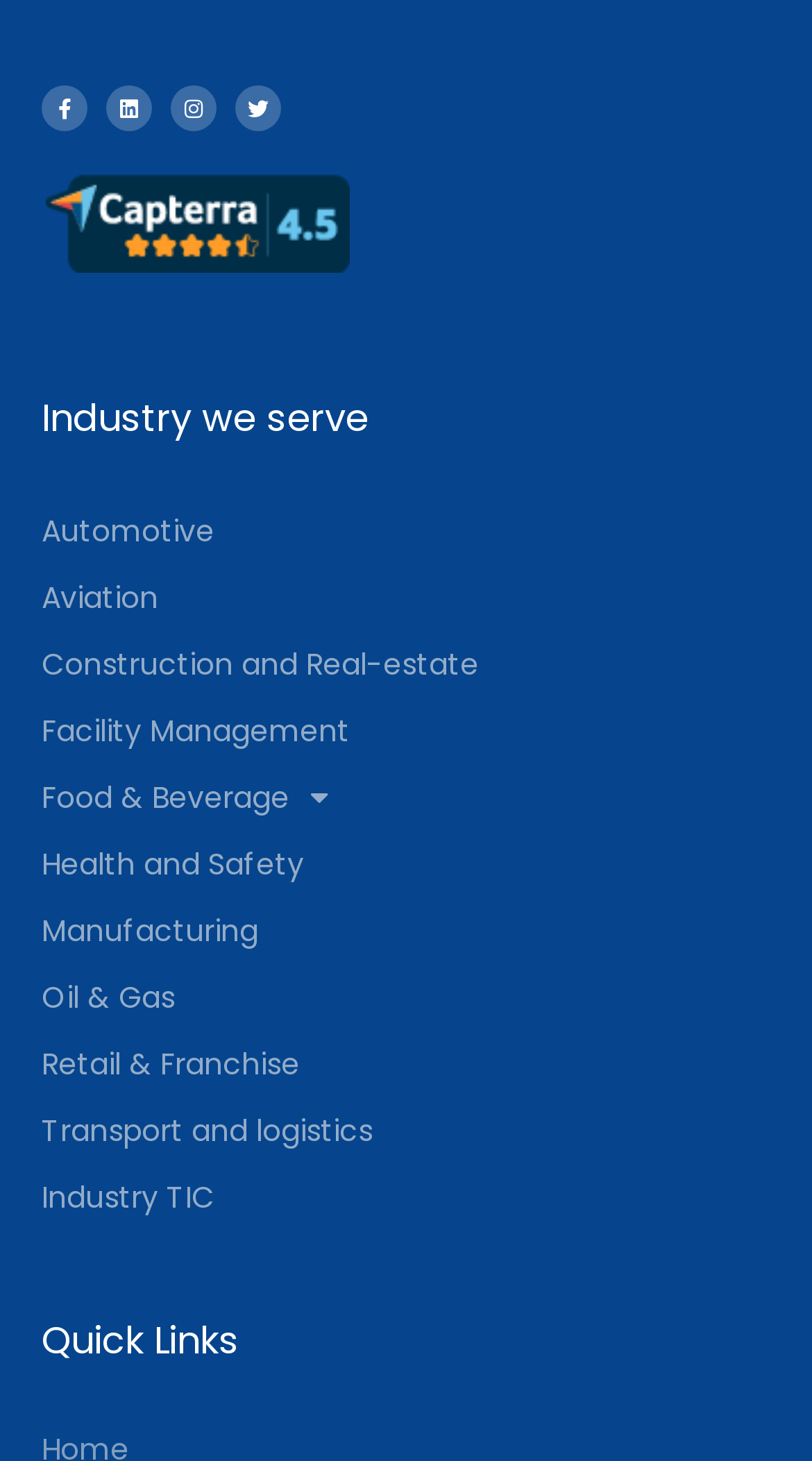What is the purpose of the 'Quick Links' section?
Please provide an in-depth and detailed response to the question.

I inferred this answer by looking at the 'Quick Links' heading and its position on the webpage, which suggests that it is meant to provide easy access to important links or resources.